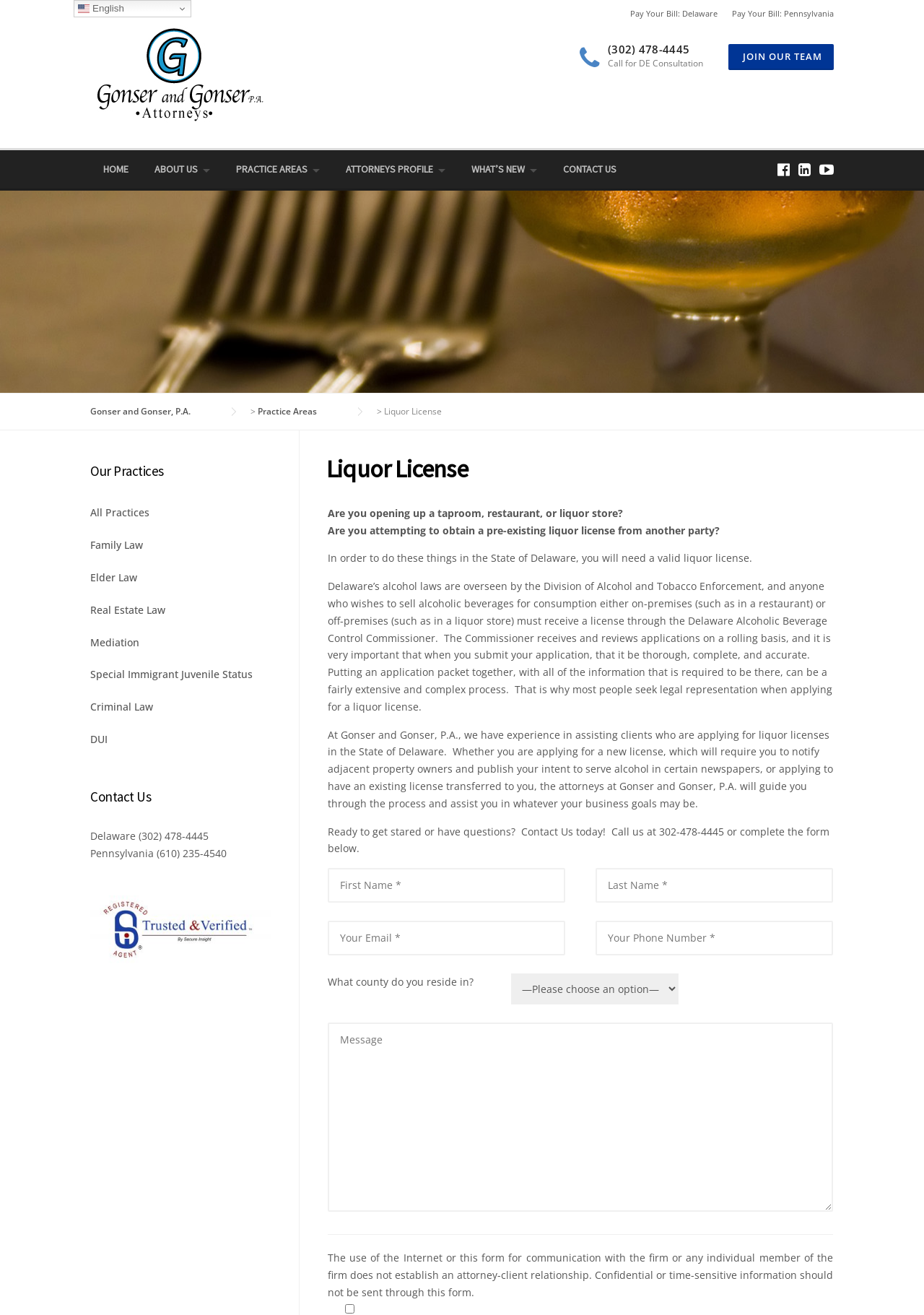Determine the bounding box of the UI component based on this description: "Special Immigrant Juvenile Status". The bounding box coordinates should be four float values between 0 and 1, i.e., [left, top, right, bottom].

[0.098, 0.501, 0.293, 0.526]